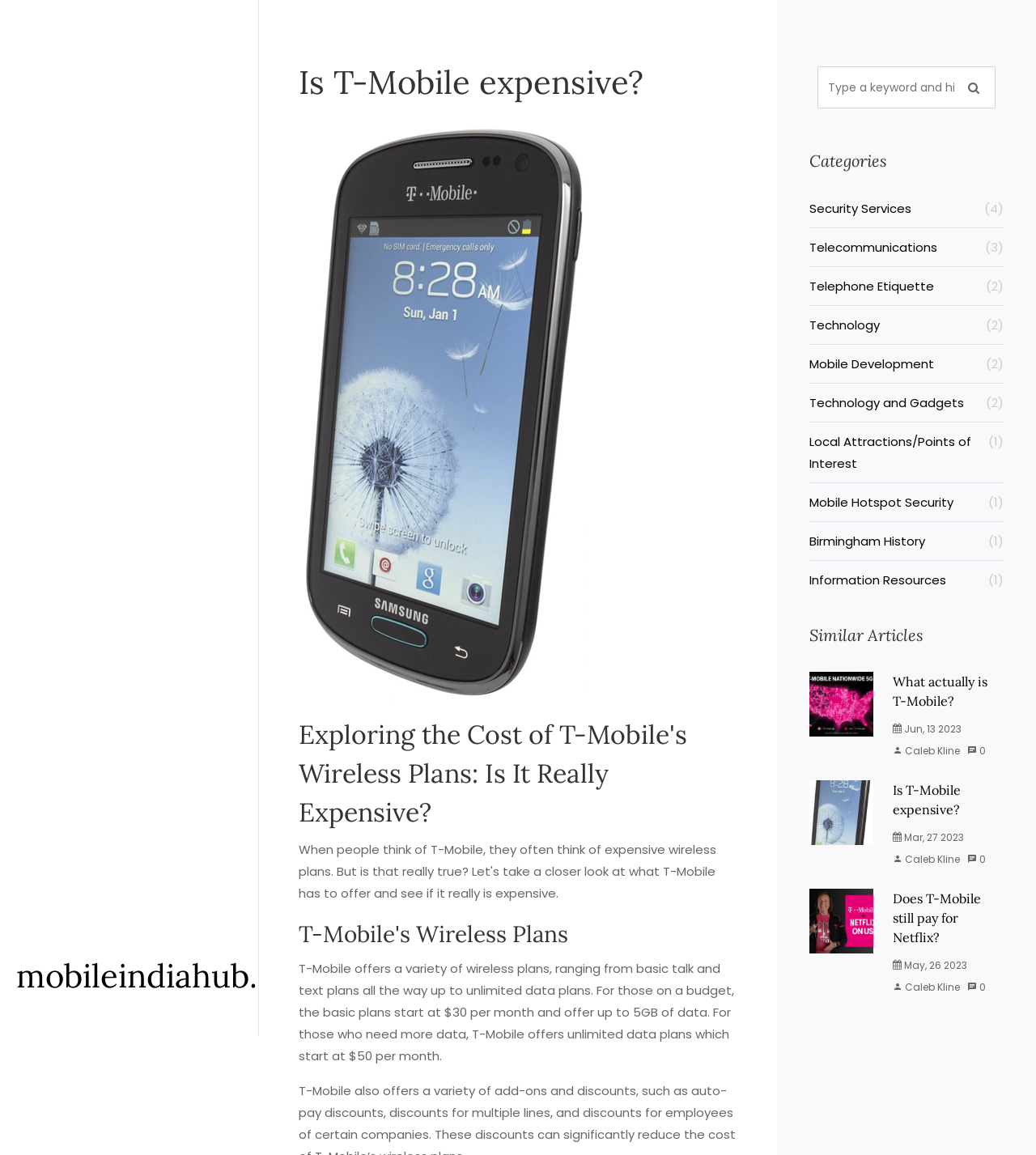Can you provide the bounding box coordinates for the element that should be clicked to implement the instruction: "Explore the category of Security Services"?

[0.781, 0.171, 0.969, 0.19]